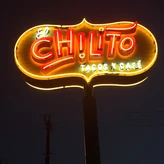What colors are used in the neon sign?
Examine the webpage screenshot and provide an in-depth answer to the question.

The caption describes the neon sign as being 'illuminated in vivid shades of red and yellow', indicating that these two colors are used in the sign's design.